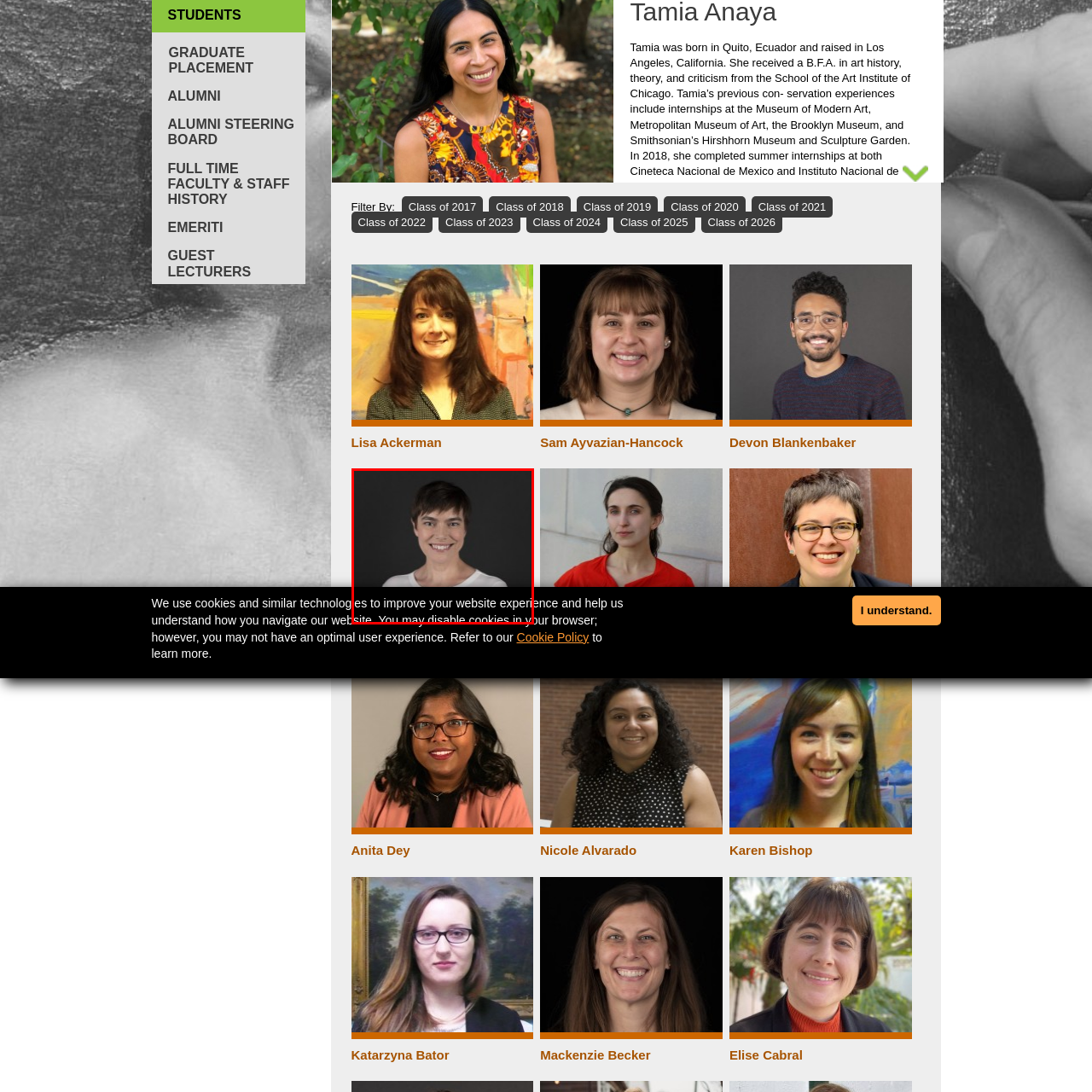Offer an in-depth caption for the image content enclosed by the red border.

The image features a smiling individual with short hair, wearing a simple white top against a dark background. This photo is associated with Elisse Brautigam, a member of the Class of 2024. Elisse has likely been involved in various academic and extracurricular activities during her studies. The context of this image suggests a focus on alumni achievements and profiles, providing a glimpse into the diverse backgrounds and experiences of students from this institution.